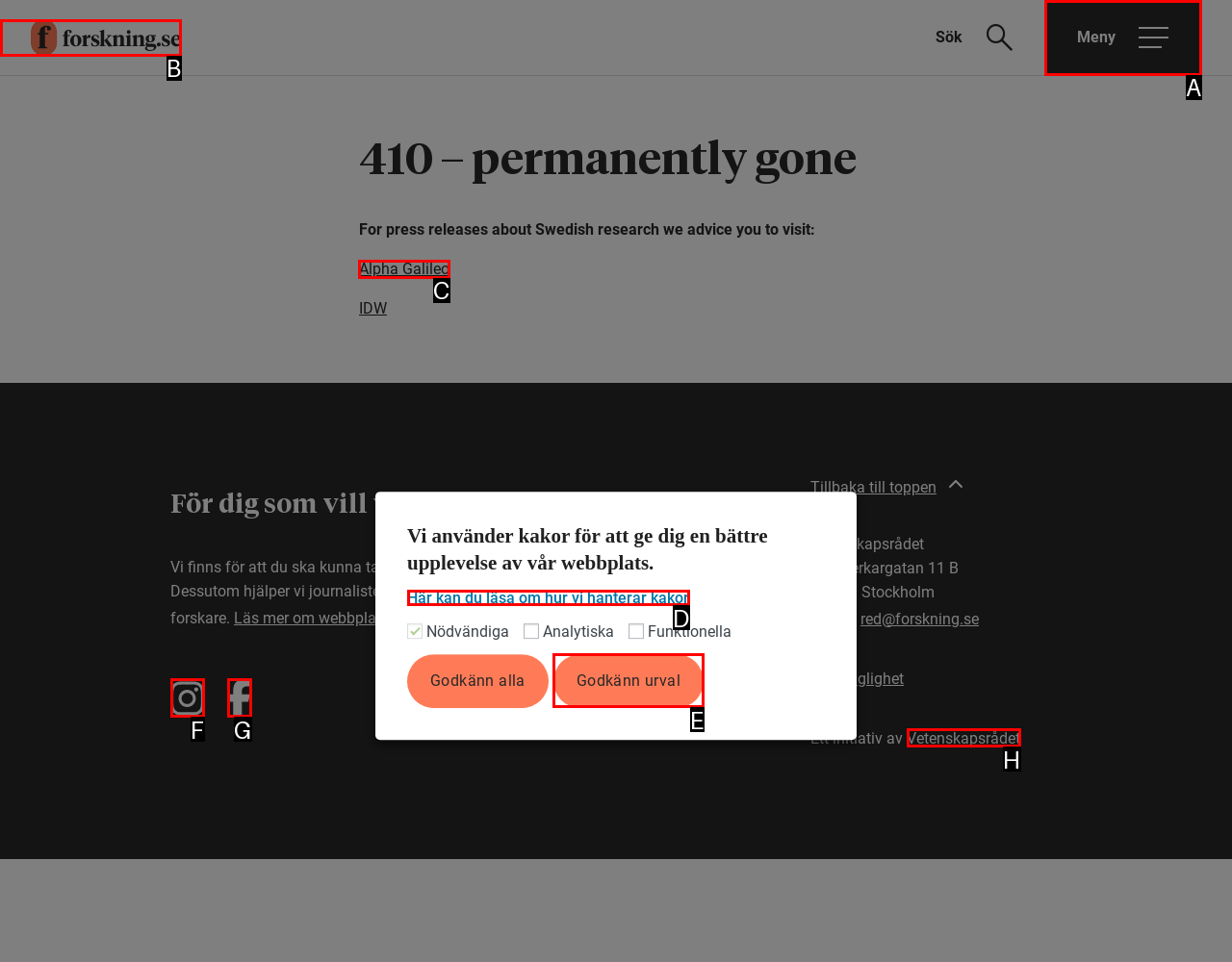Identify the letter of the UI element you should interact with to perform the task: Visit Alpha Galileo
Reply with the appropriate letter of the option.

C